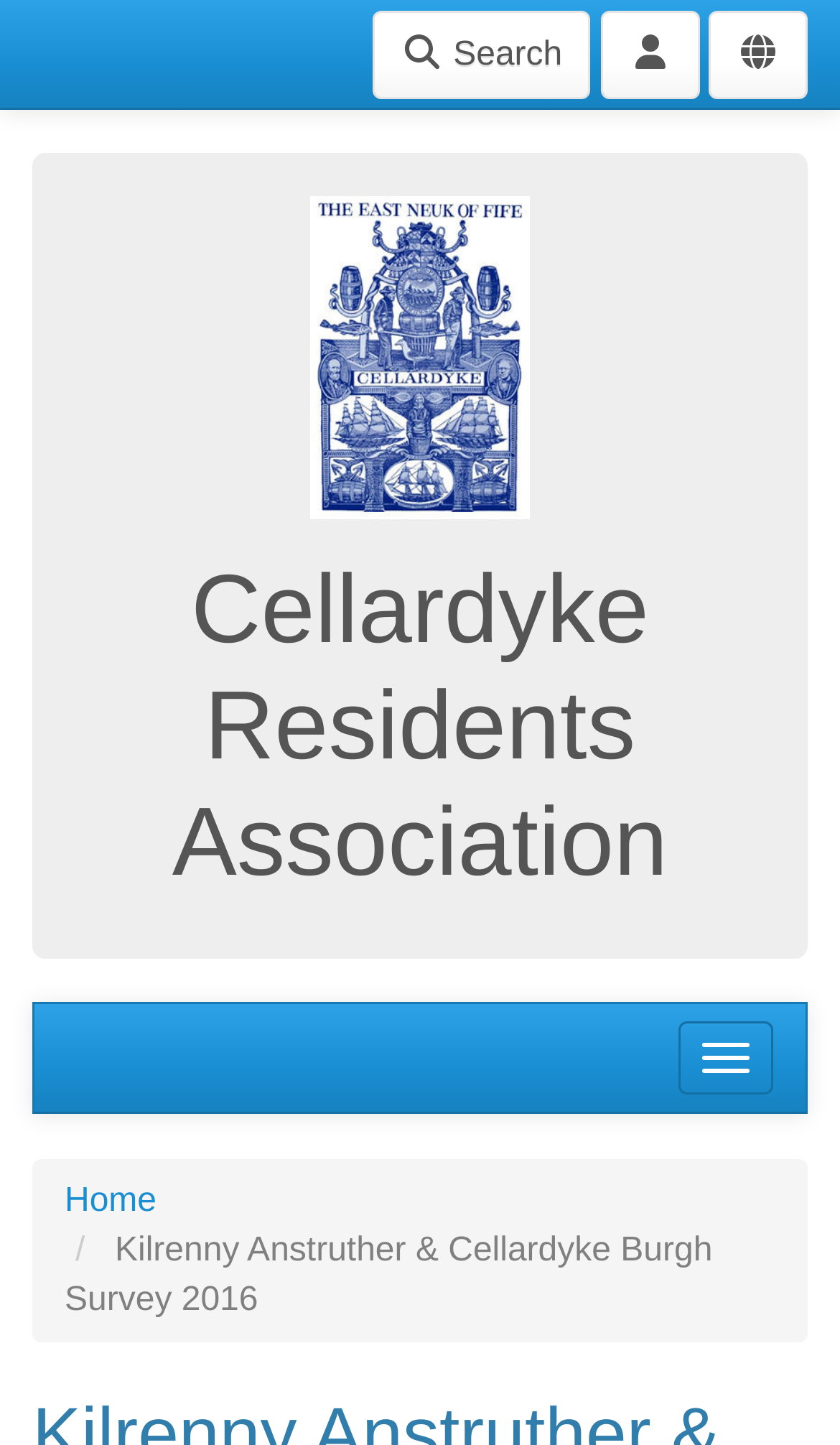Provide the bounding box coordinates for the UI element that is described by this text: "alt="Cellardyke Residents Association logo"". The coordinates should be in the form of four float numbers between 0 and 1: [left, top, right, bottom].

[0.369, 0.234, 0.631, 0.26]